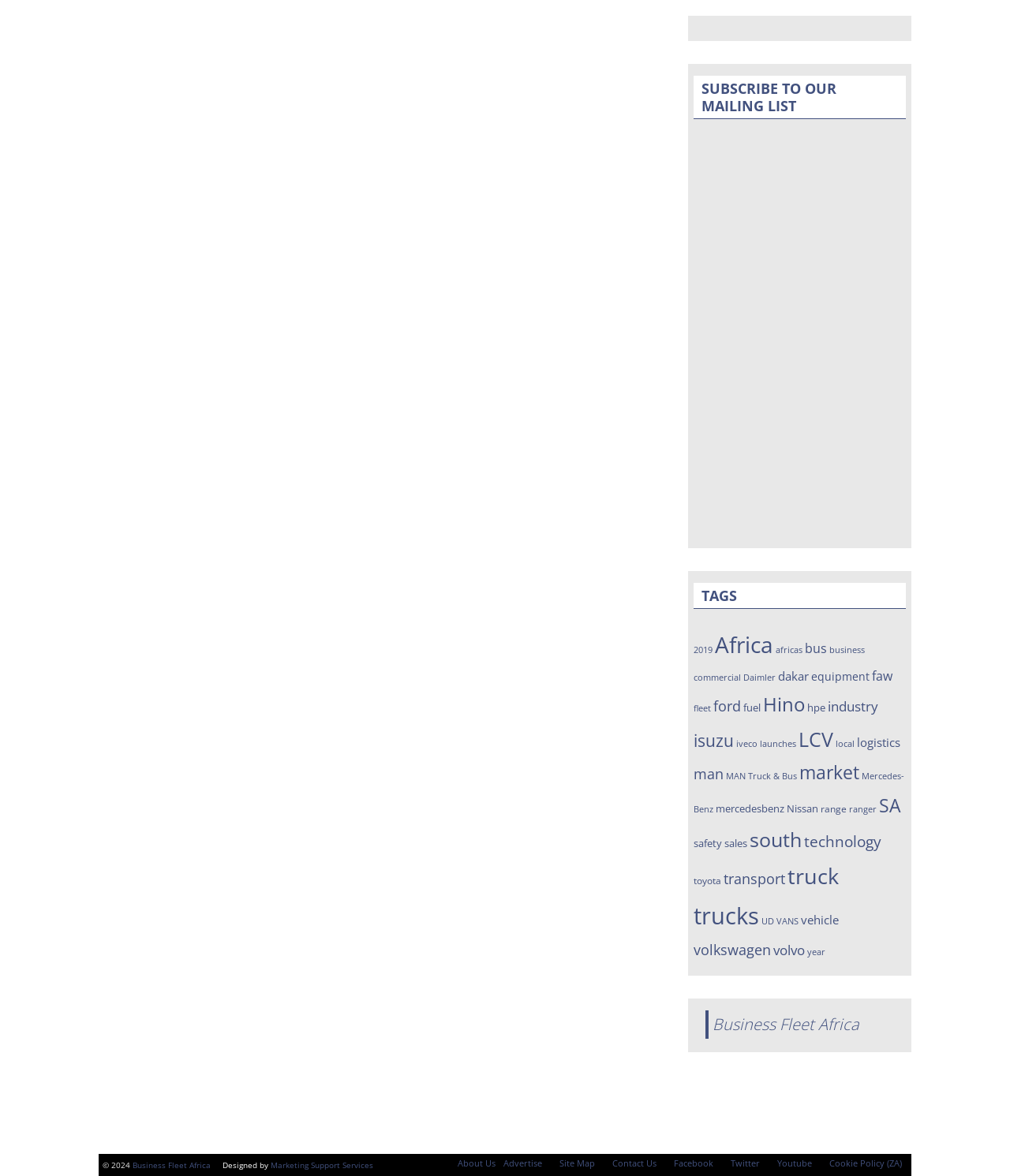How many items are related to 'south'?
Respond with a short answer, either a single word or a phrase, based on the image.

54